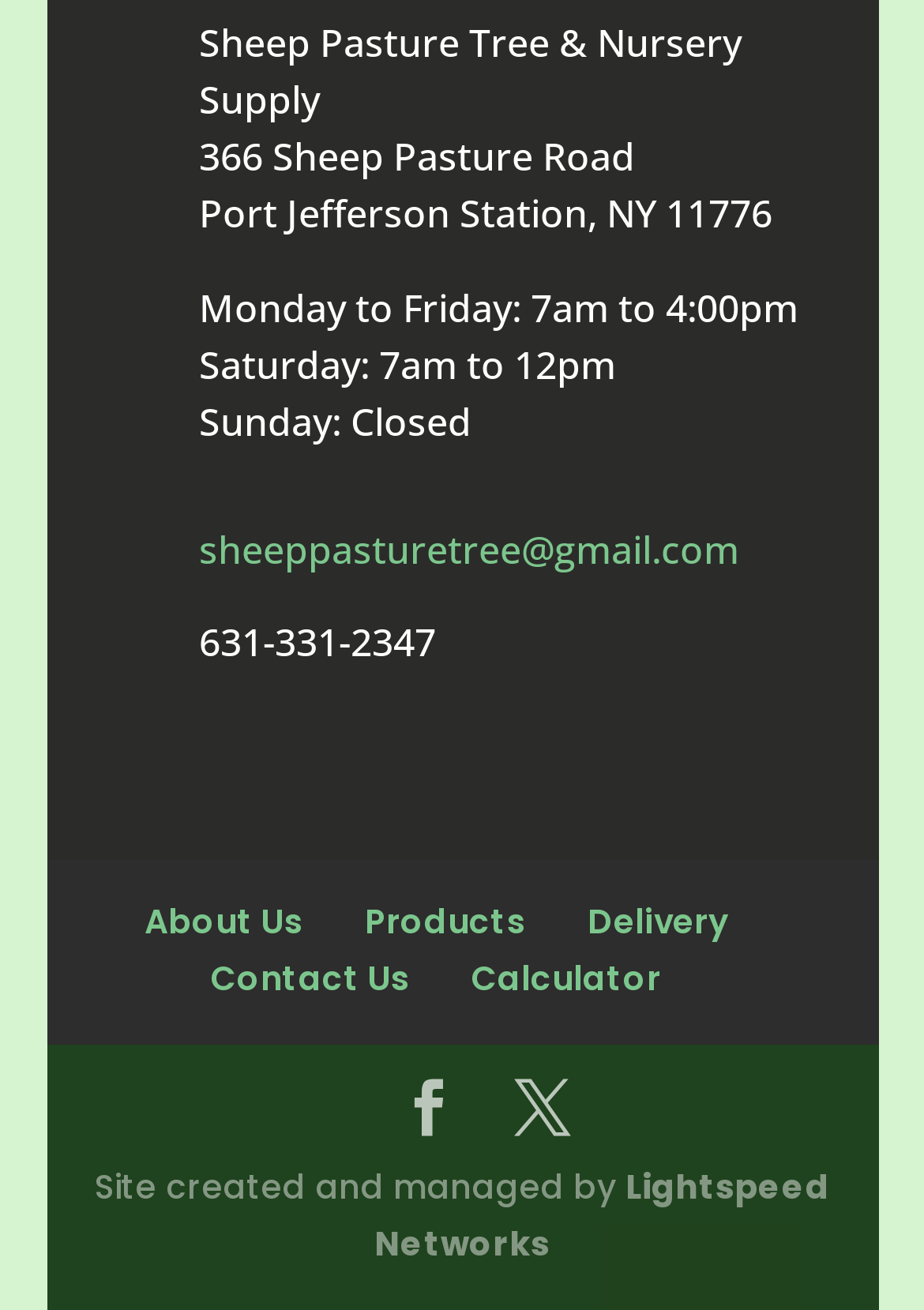Use one word or a short phrase to answer the question provided: 
What is the email address of the nursery?

sheeppasturetree@gmail.com